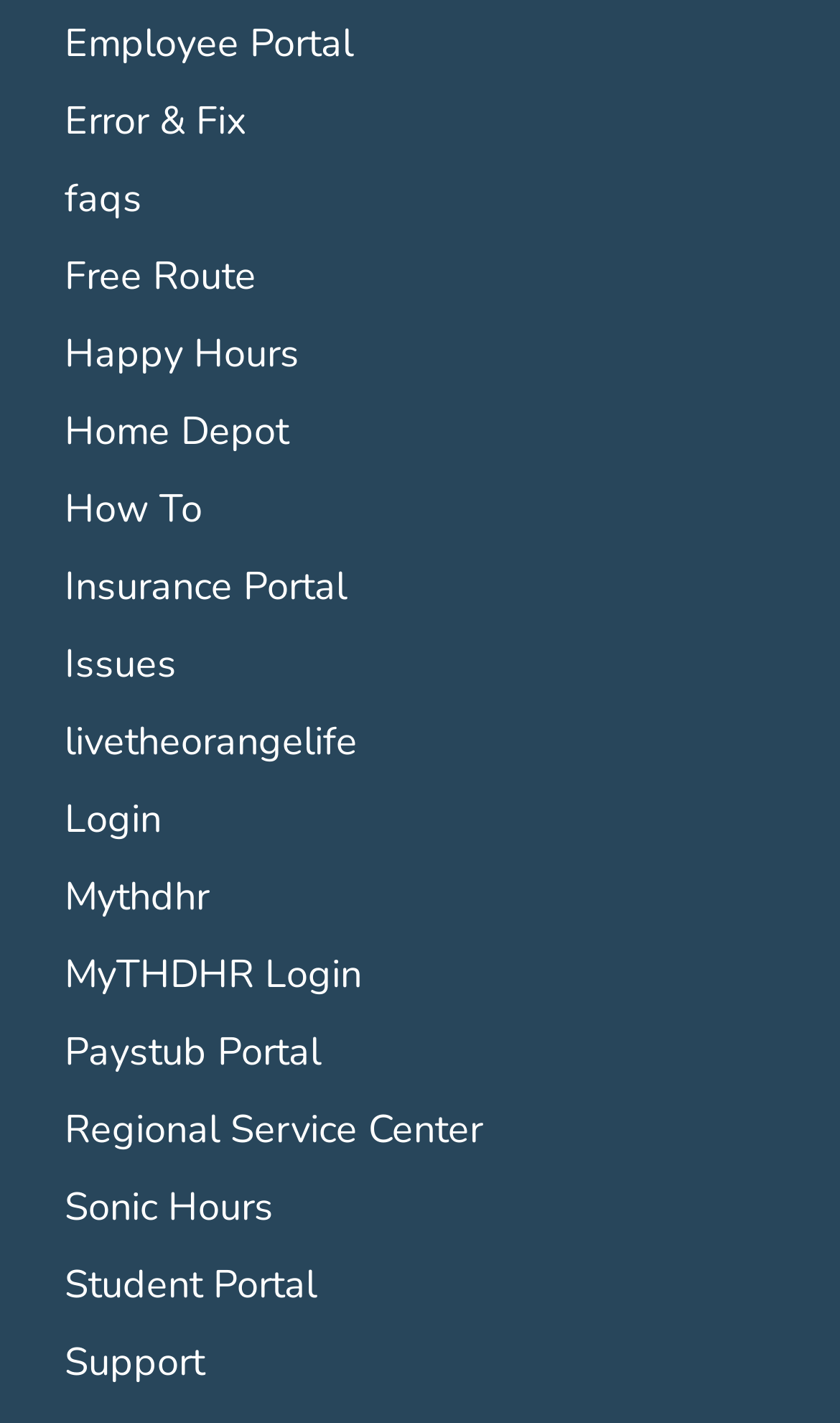Please respond to the question using a single word or phrase:
What is the last link on the webpage?

Support